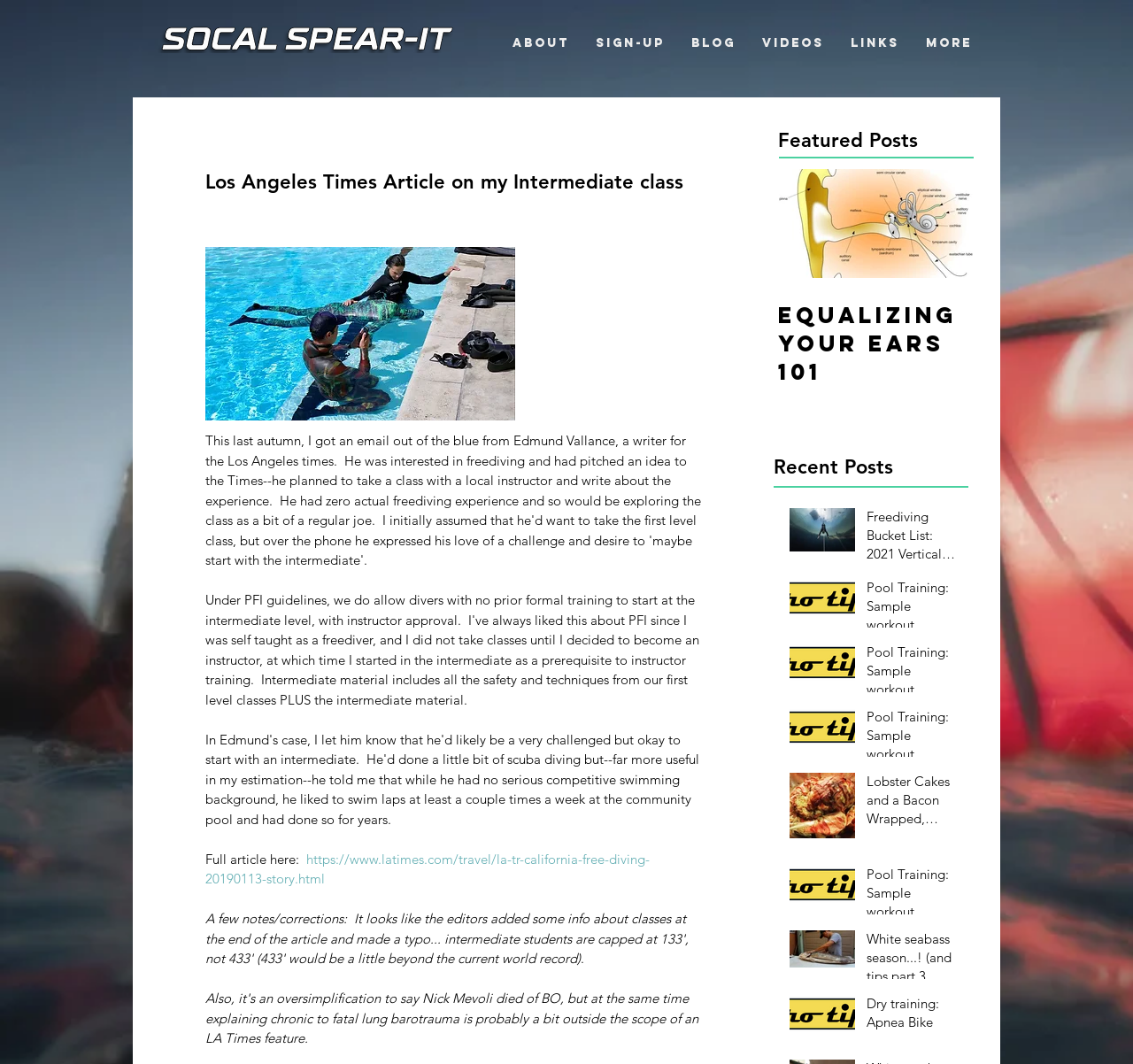Provide your answer in one word or a succinct phrase for the question: 
What is the topic of the featured post 'Equalizing Your Ears 101'?

Freediving